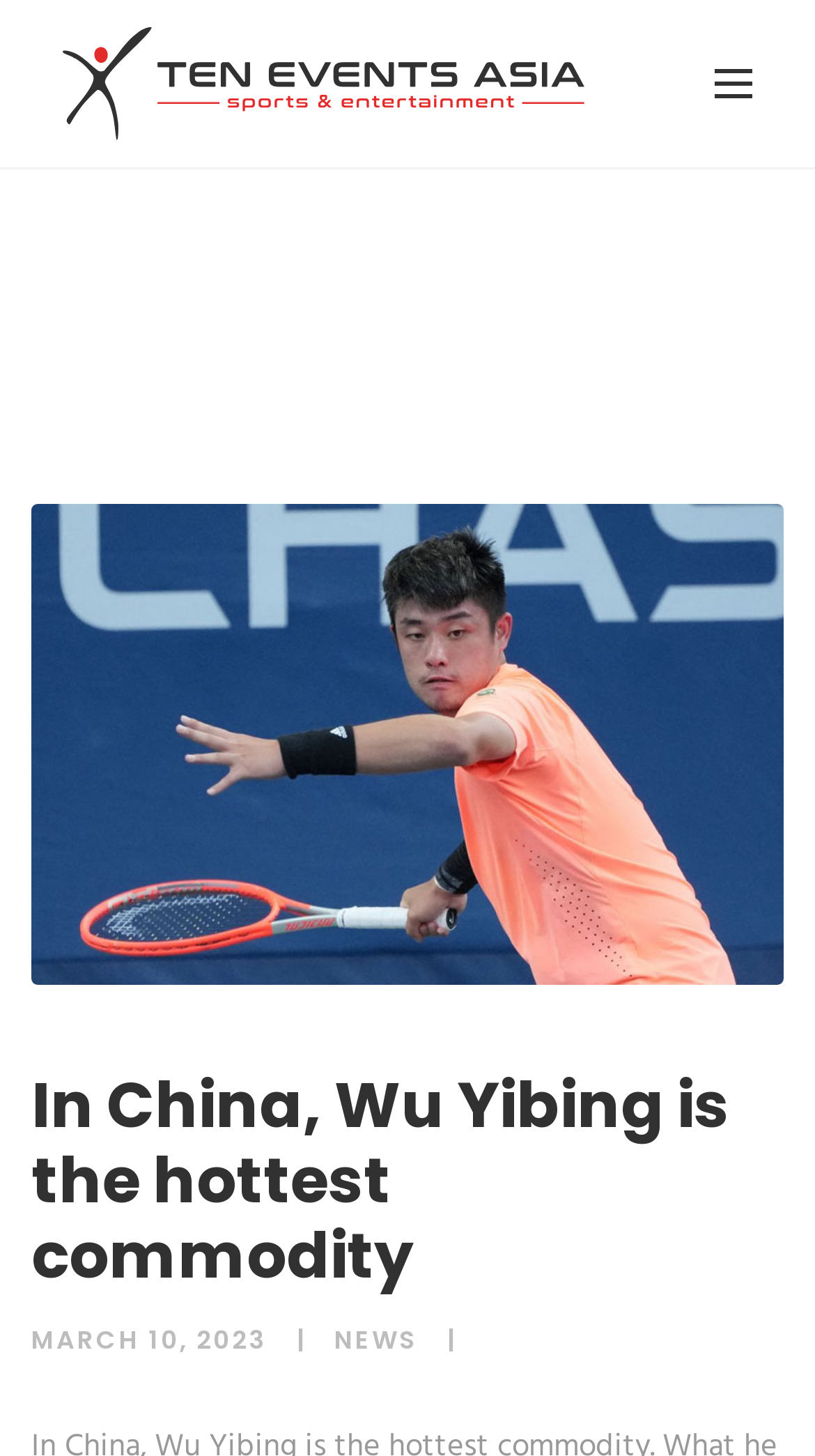Locate and generate the text content of the webpage's heading.

In China, Wu Yibing is the hottest commodity